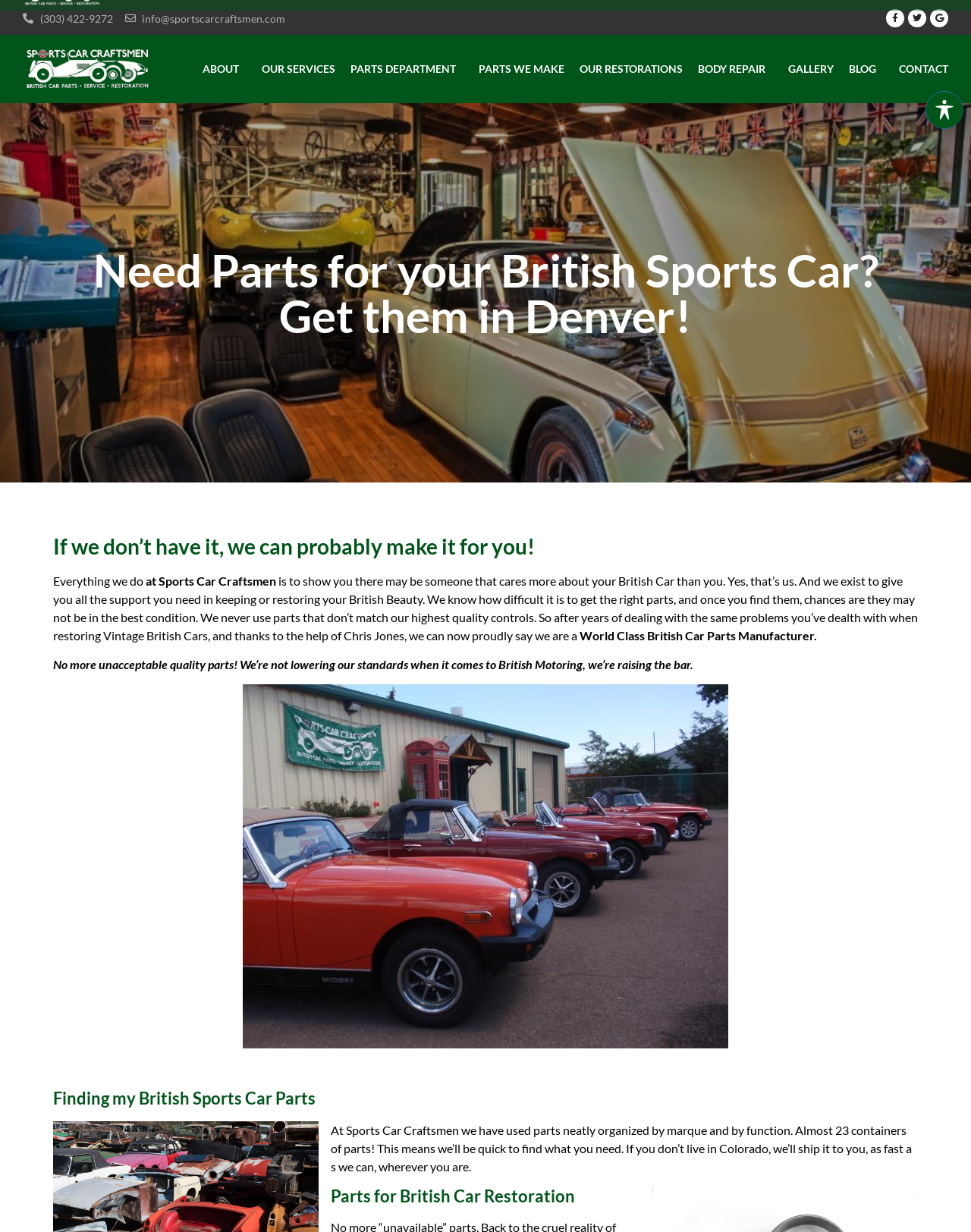Identify the bounding box coordinates of the region I need to click to complete this instruction: "Explore parts for British car restoration".

[0.055, 0.963, 0.945, 0.979]